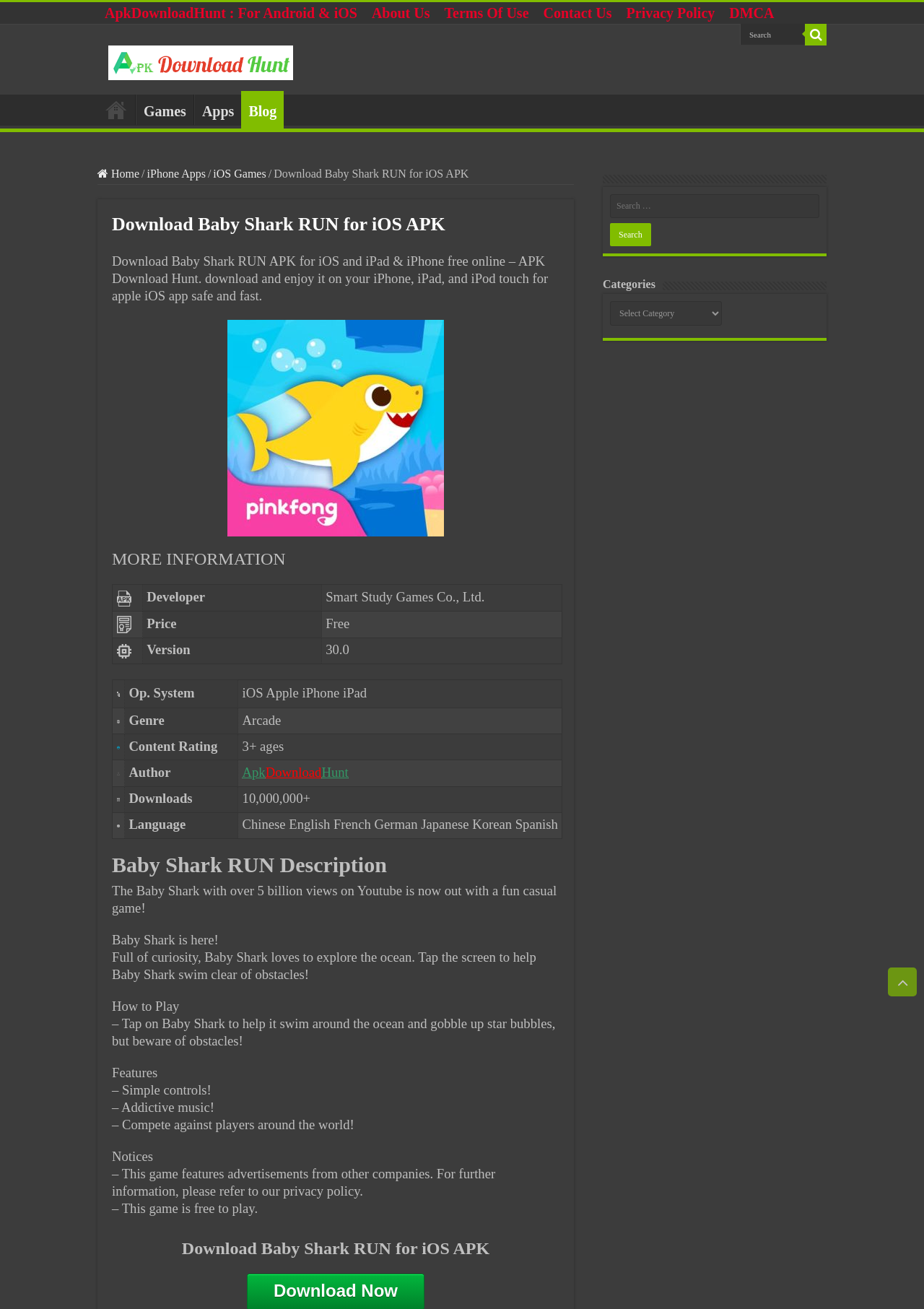Highlight the bounding box coordinates of the element that should be clicked to carry out the following instruction: "Download Baby Shark RUN for iOS APK". The coordinates must be given as four float numbers ranging from 0 to 1, i.e., [left, top, right, bottom].

[0.296, 0.128, 0.507, 0.138]